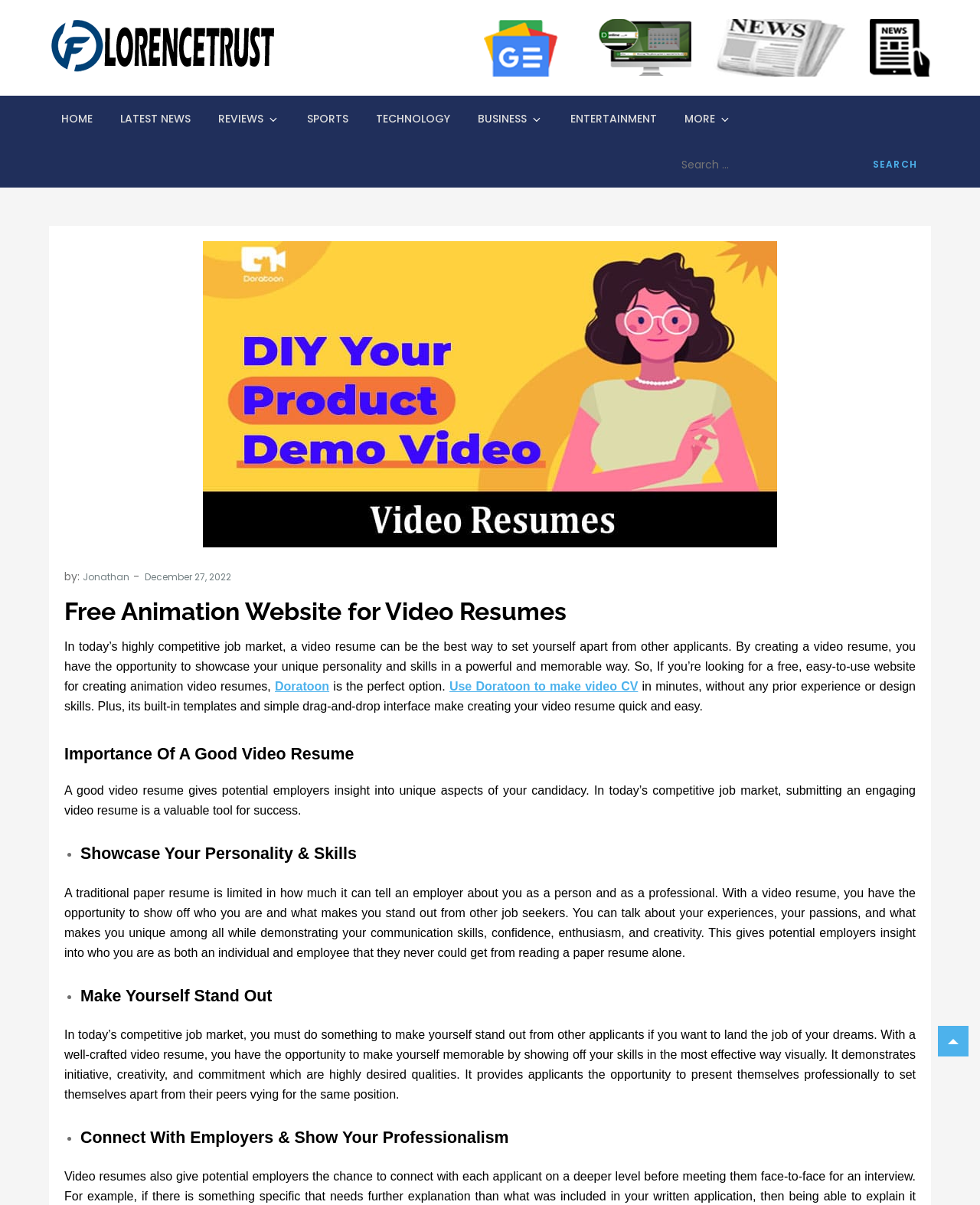Kindly provide the bounding box coordinates of the section you need to click on to fulfill the given instruction: "Learn about the importance of a good video resume".

[0.066, 0.608, 0.934, 0.638]